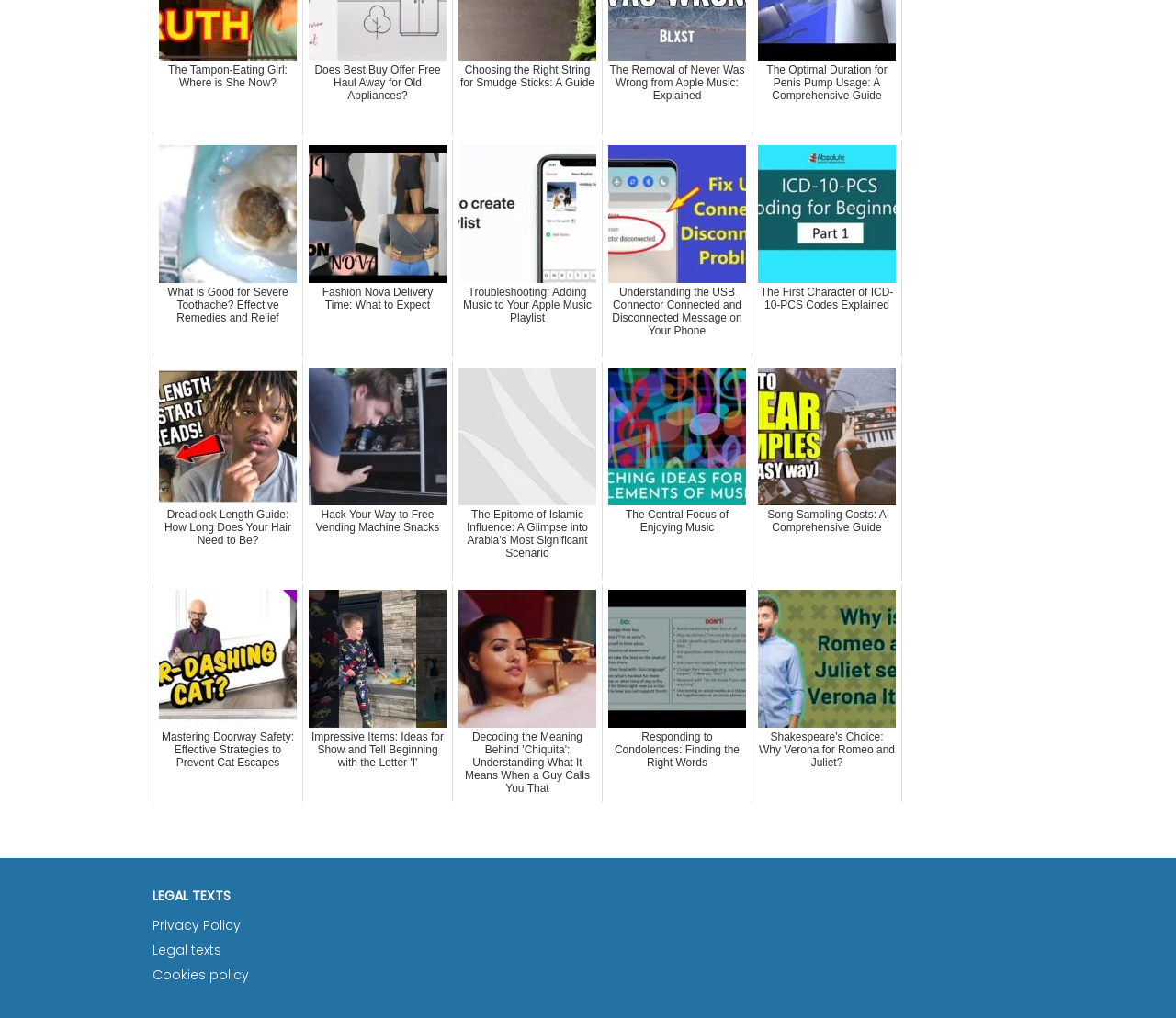How many links are on the webpage?
Refer to the screenshot and answer in one word or phrase.

18